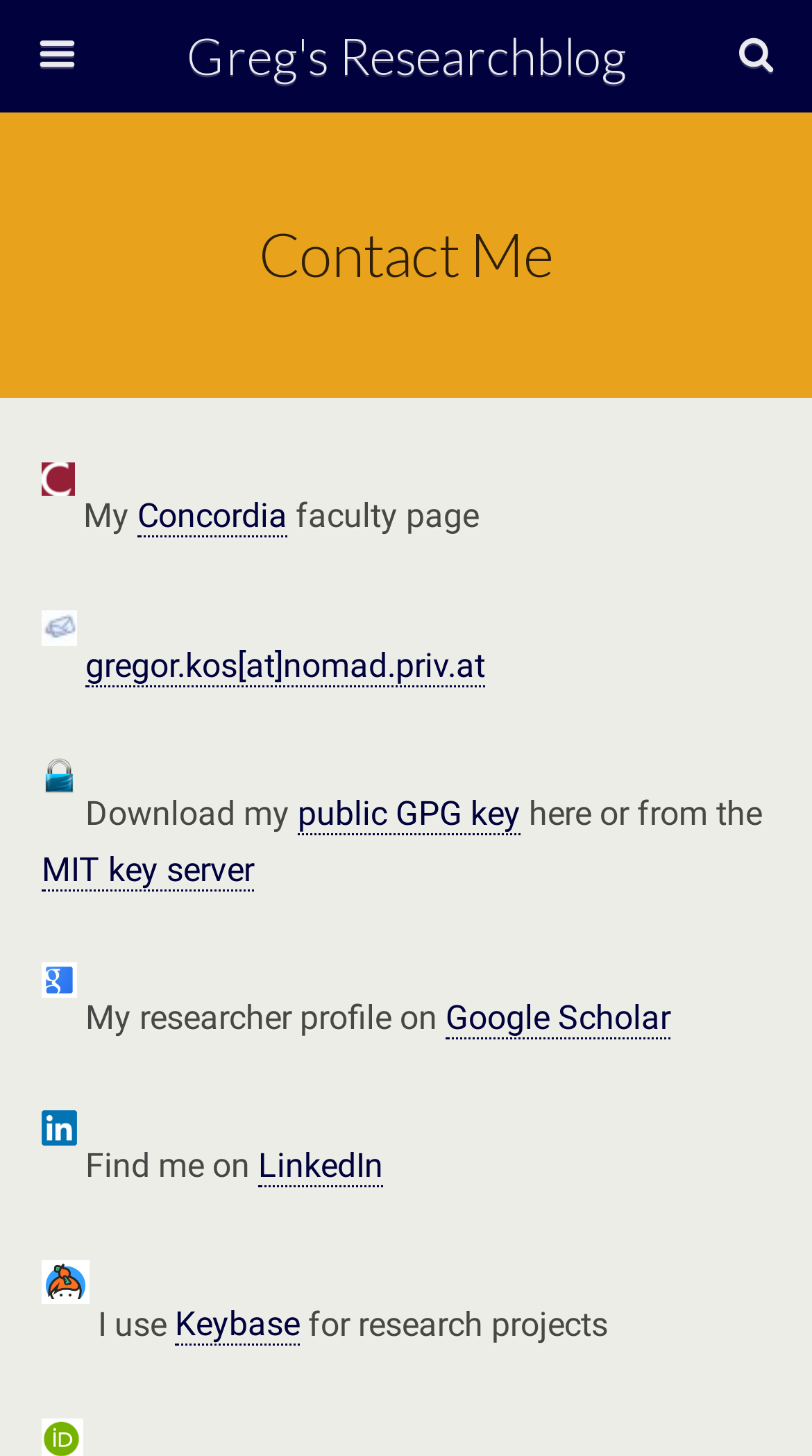Identify the bounding box coordinates of the clickable region necessary to fulfill the following instruction: "Check my faculty page". The bounding box coordinates should be four float numbers between 0 and 1, i.e., [left, top, right, bottom].

[0.169, 0.341, 0.354, 0.37]